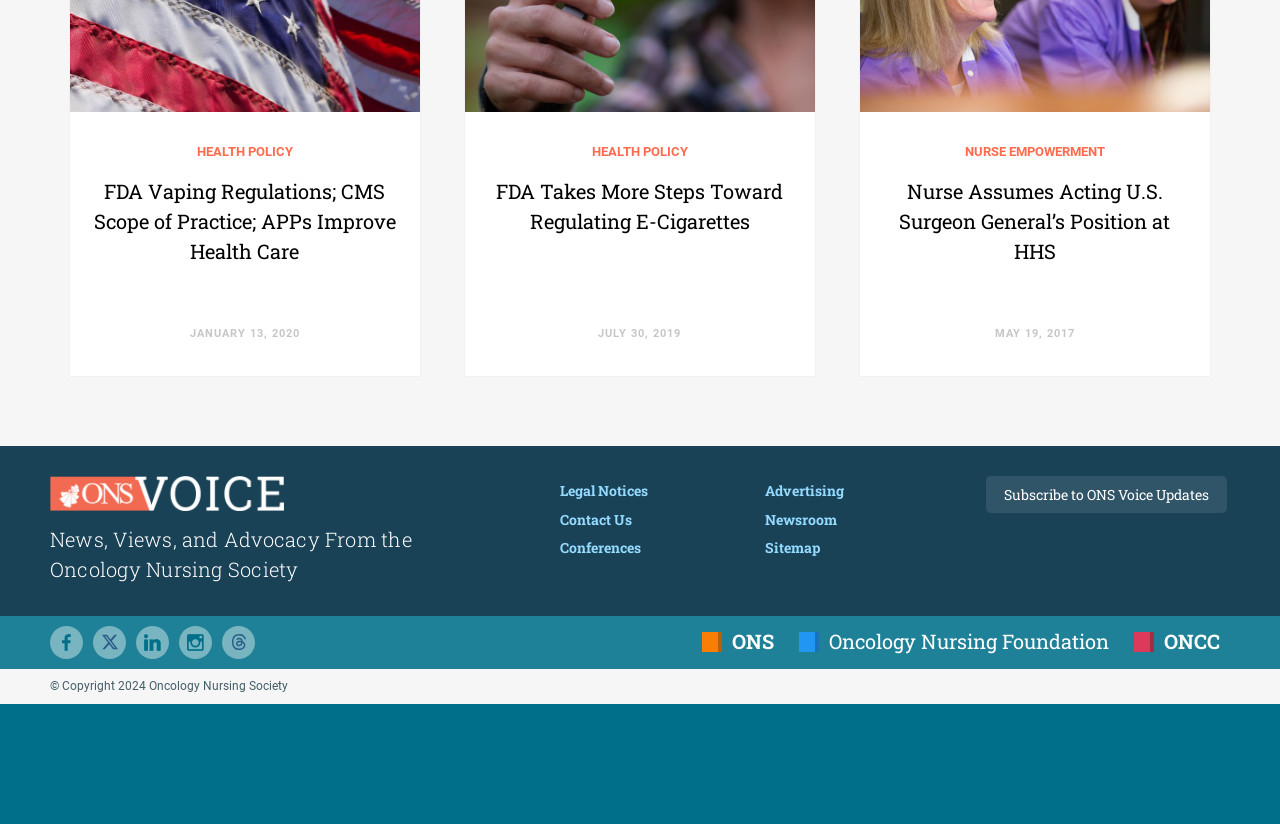Please identify the coordinates of the bounding box for the clickable region that will accomplish this instruction: "Visit the 'Newsroom' page".

[0.597, 0.618, 0.654, 0.642]